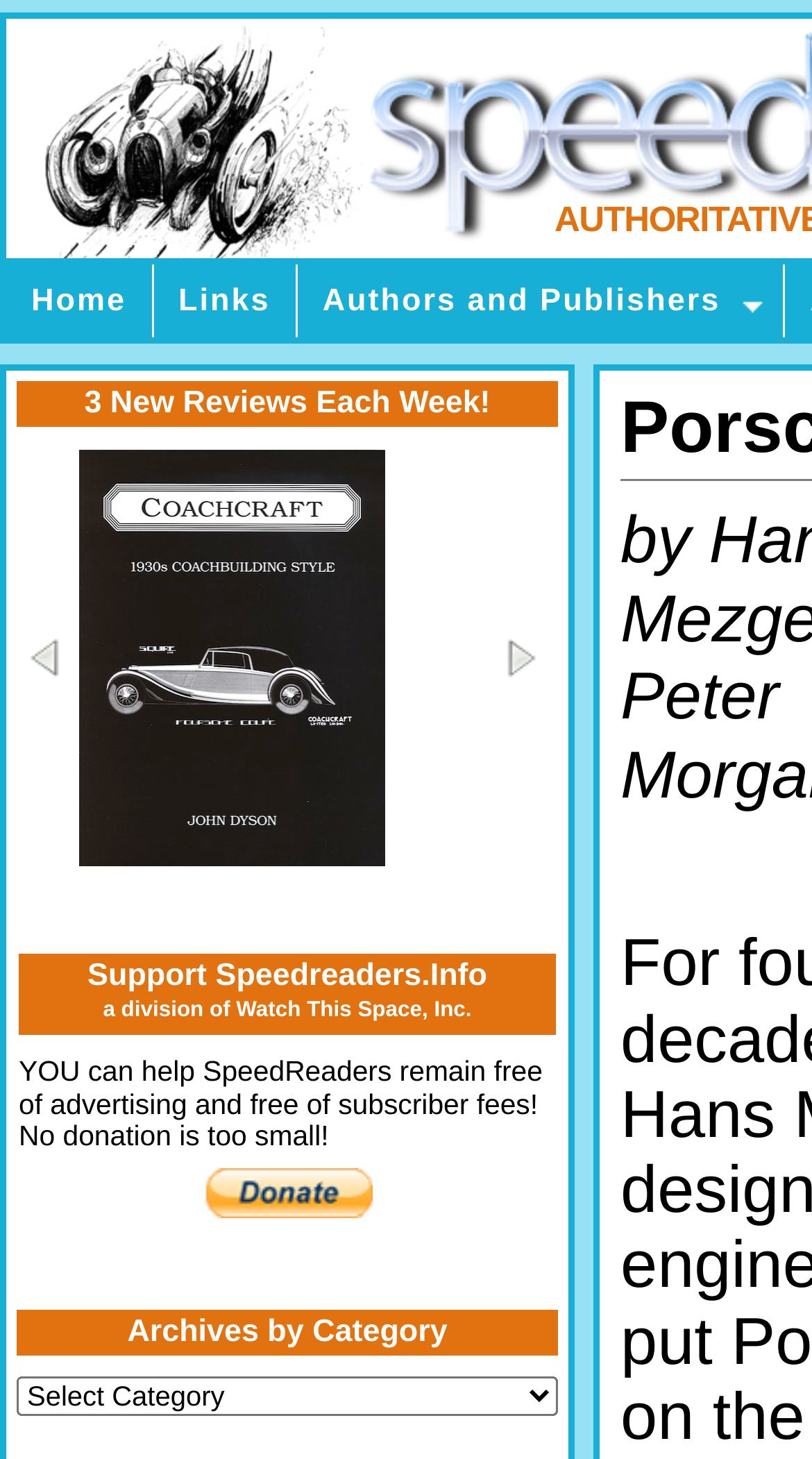What is the relationship between Speedreaders and Watch This Space, Inc.?
Please respond to the question with a detailed and thorough explanation.

The heading 'Support Speedreaders.Info a division of Watch This Space, Inc.' suggests that Speedreaders is a division or subsidiary of Watch This Space, Inc., implying a corporate relationship between the two entities.